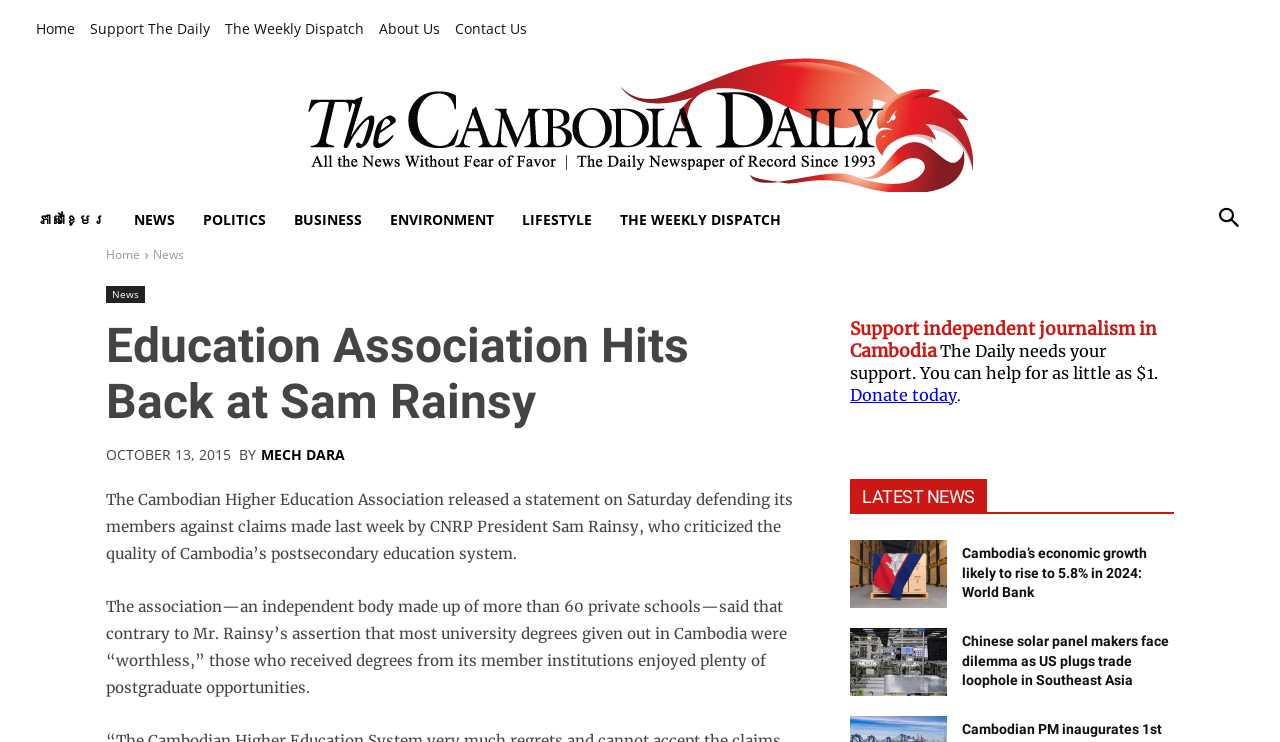Please identify the coordinates of the bounding box for the clickable region that will accomplish this instruction: "View the article about Cambodia's economic growth".

[0.664, 0.727, 0.74, 0.819]